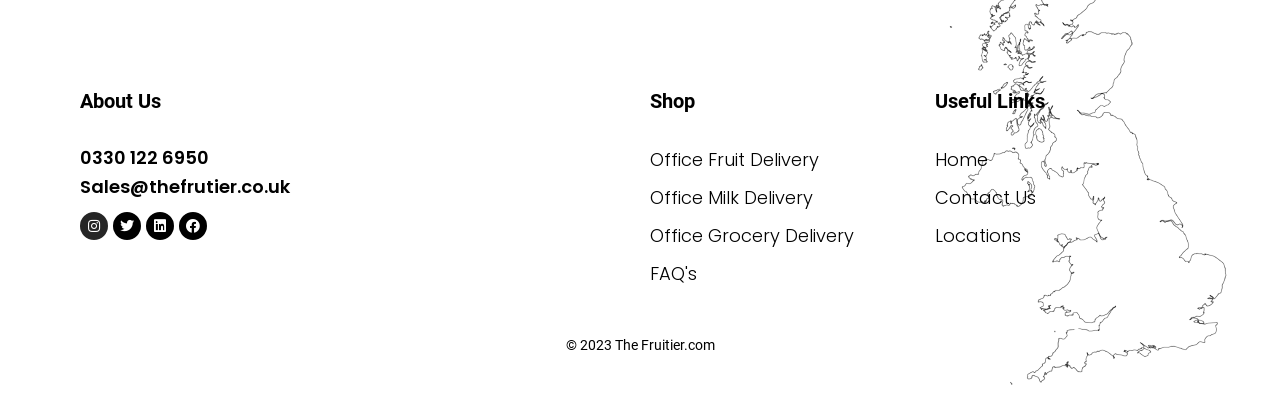Please locate the bounding box coordinates of the element that needs to be clicked to achieve the following instruction: "View office fruit delivery options". The coordinates should be four float numbers between 0 and 1, i.e., [left, top, right, bottom].

[0.508, 0.374, 0.64, 0.438]